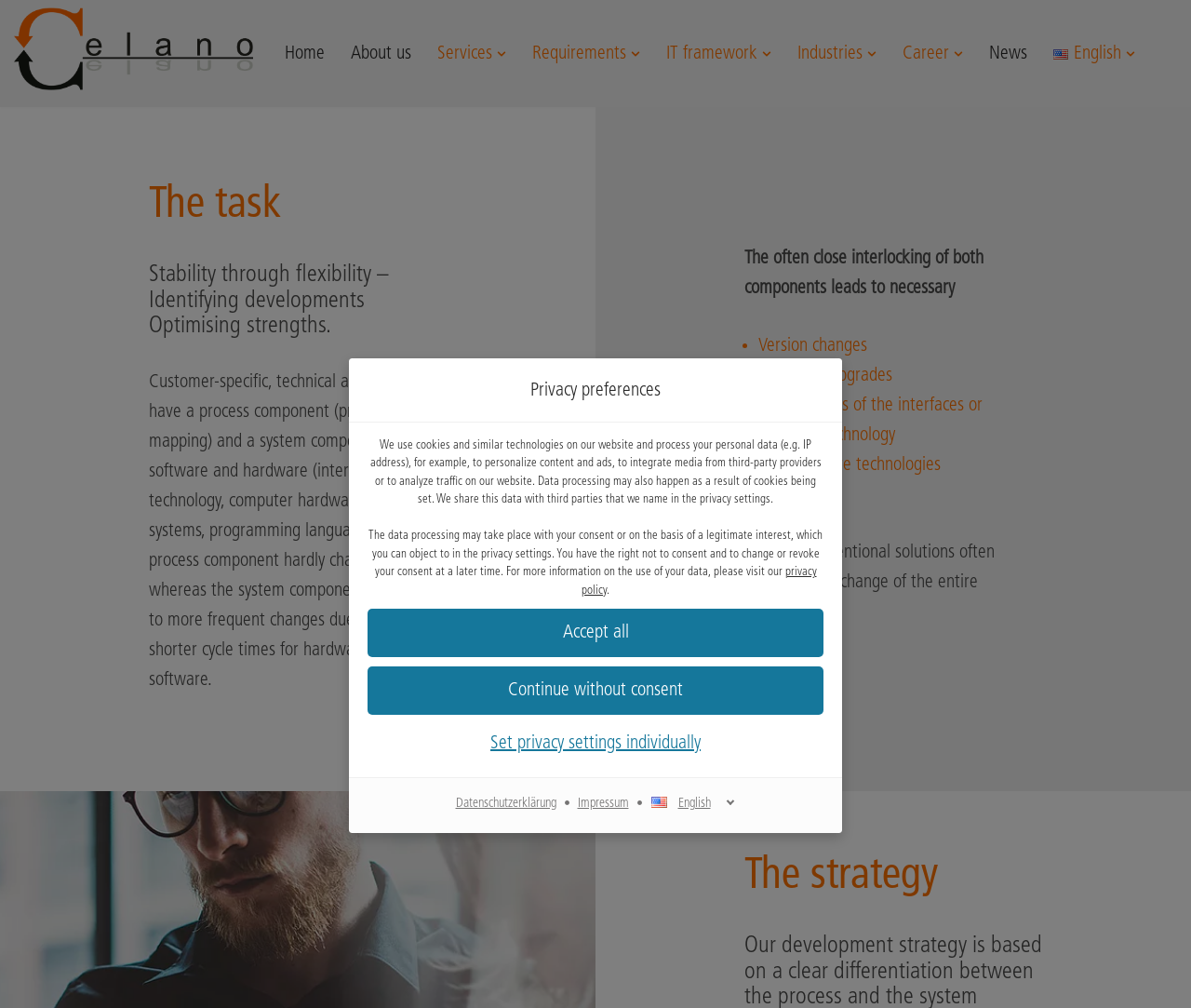Determine the bounding box coordinates for the area you should click to complete the following instruction: "go to impressum".

[0.481, 0.791, 0.532, 0.804]